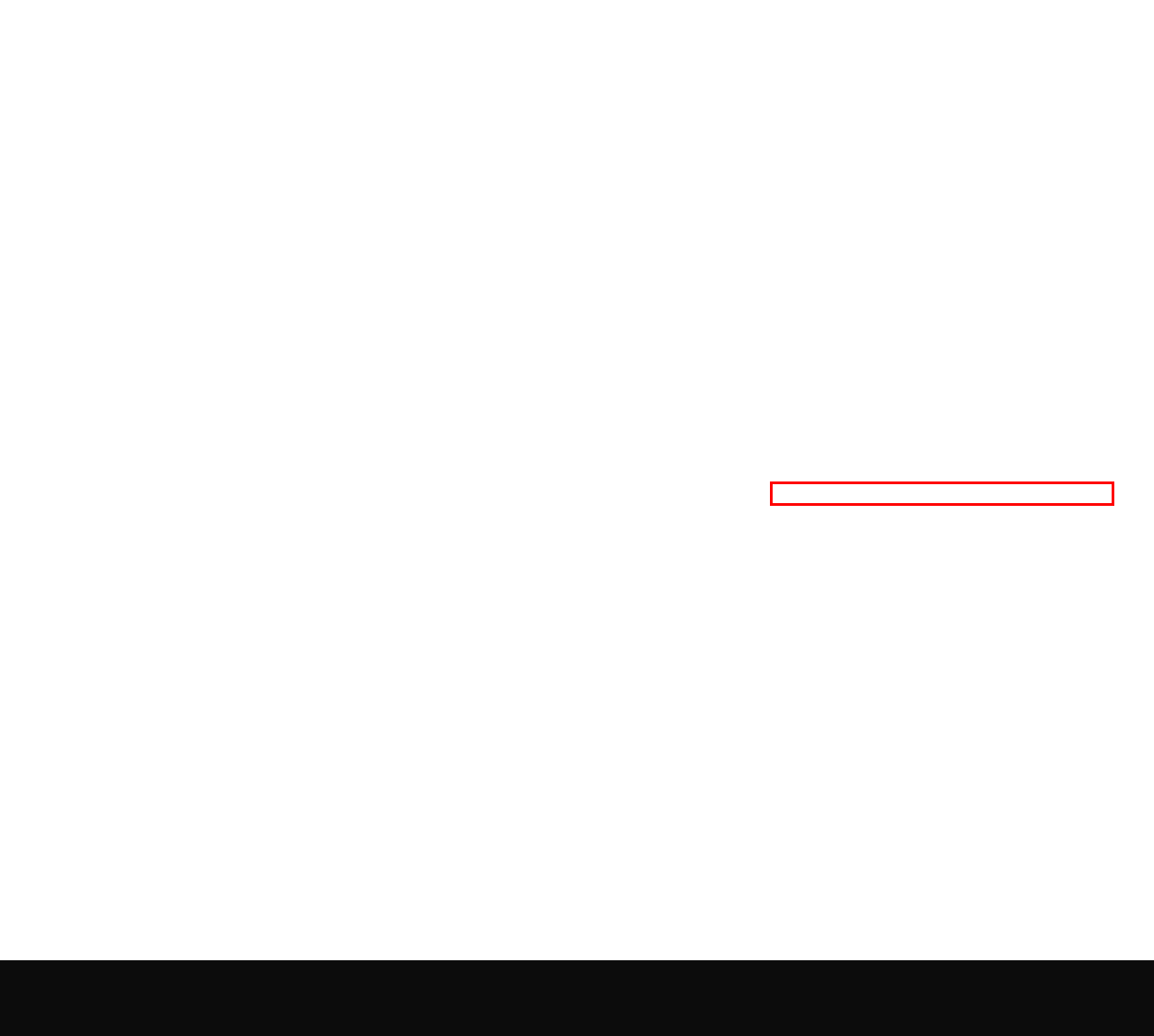You are provided with a screenshot of a webpage that has a red bounding box highlighting a UI element. Choose the most accurate webpage description that matches the new webpage after clicking the highlighted element. Here are your choices:
A. Our offer - THE AMBITION
B. THE AMBITION SCORE 2024: Cultural Credibility from brands
C. My Account - THE AMBITION
D. AMBITION ENERGY – CW43 - THE AMBITION
E. The AMBITION ARCHIVE #5 - THE AMBITION
F. Hennessy celebrates Hiphop culture in Germany with THE AMBITION
G. Magazine Archive - THE AMBITION
H. Membership - THE AMBITION

F